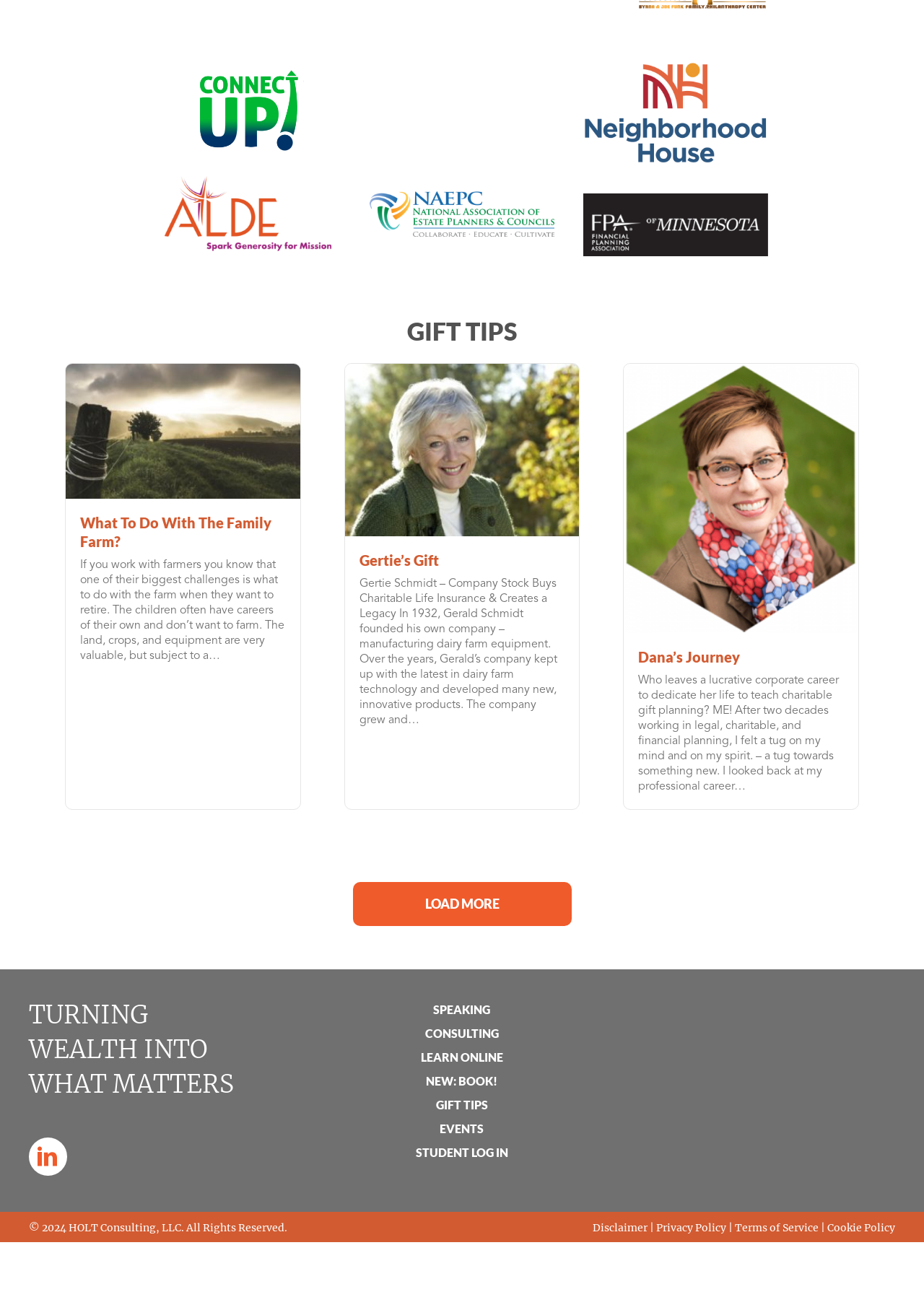Locate the bounding box coordinates of the element that should be clicked to execute the following instruction: "Click on 'GIFT TIPS'".

[0.086, 0.24, 0.914, 0.266]